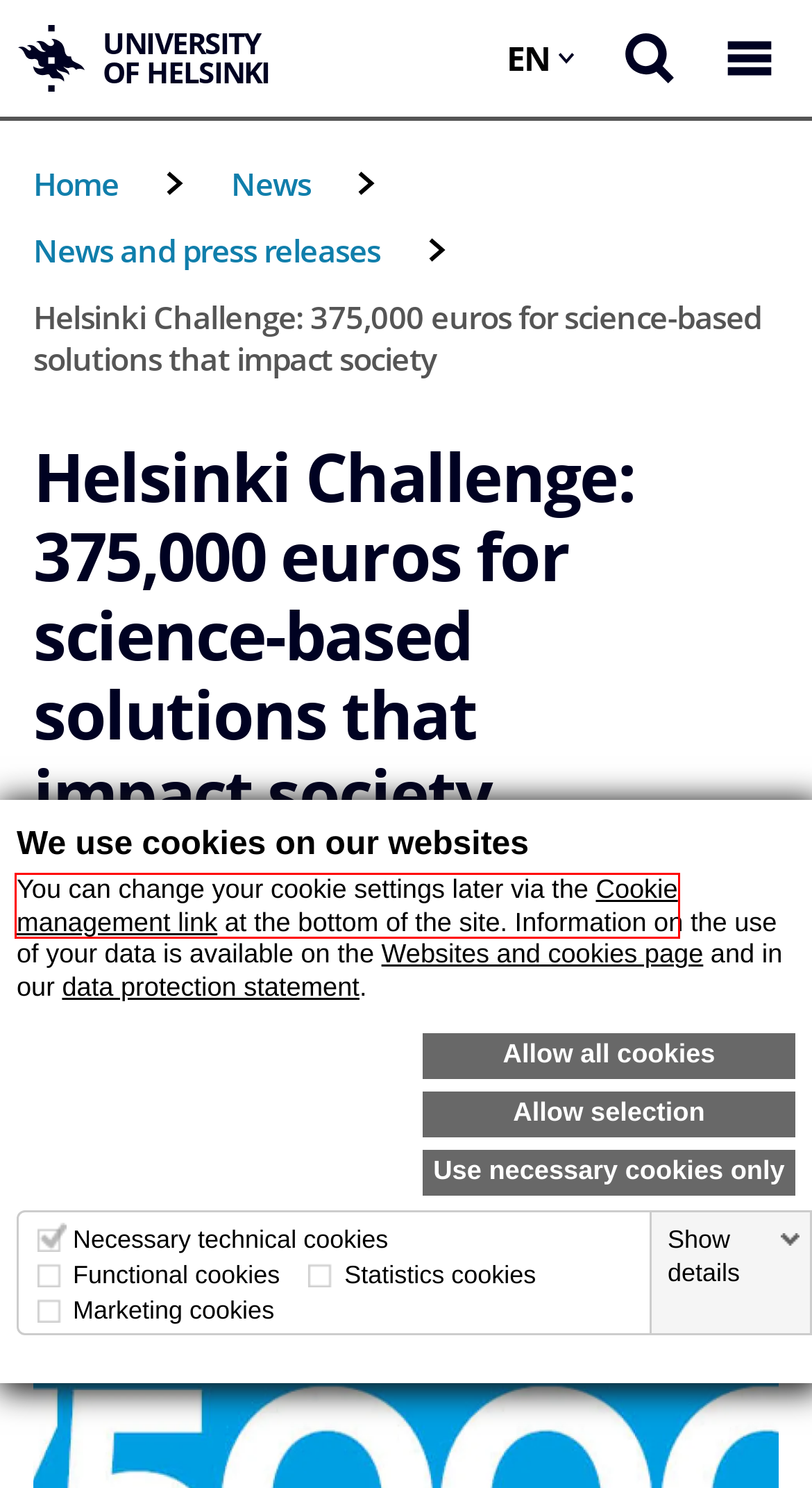Assess the screenshot of a webpage with a red bounding box and determine which webpage description most accurately matches the new page after clicking the element within the red box. Here are the options:
A. Higher education policy | News | University of Helsinki
B. News and press releases | University of Helsinki
C. Cookie management on the University of Helsinki websites | University of Helsinki
D. University of Helsinki Shop
E. Data protection | University of Helsinki
F. Websites and Cookies | University of Helsinki
G. Studies
H. Helsinki University Library | University of Helsinki

C